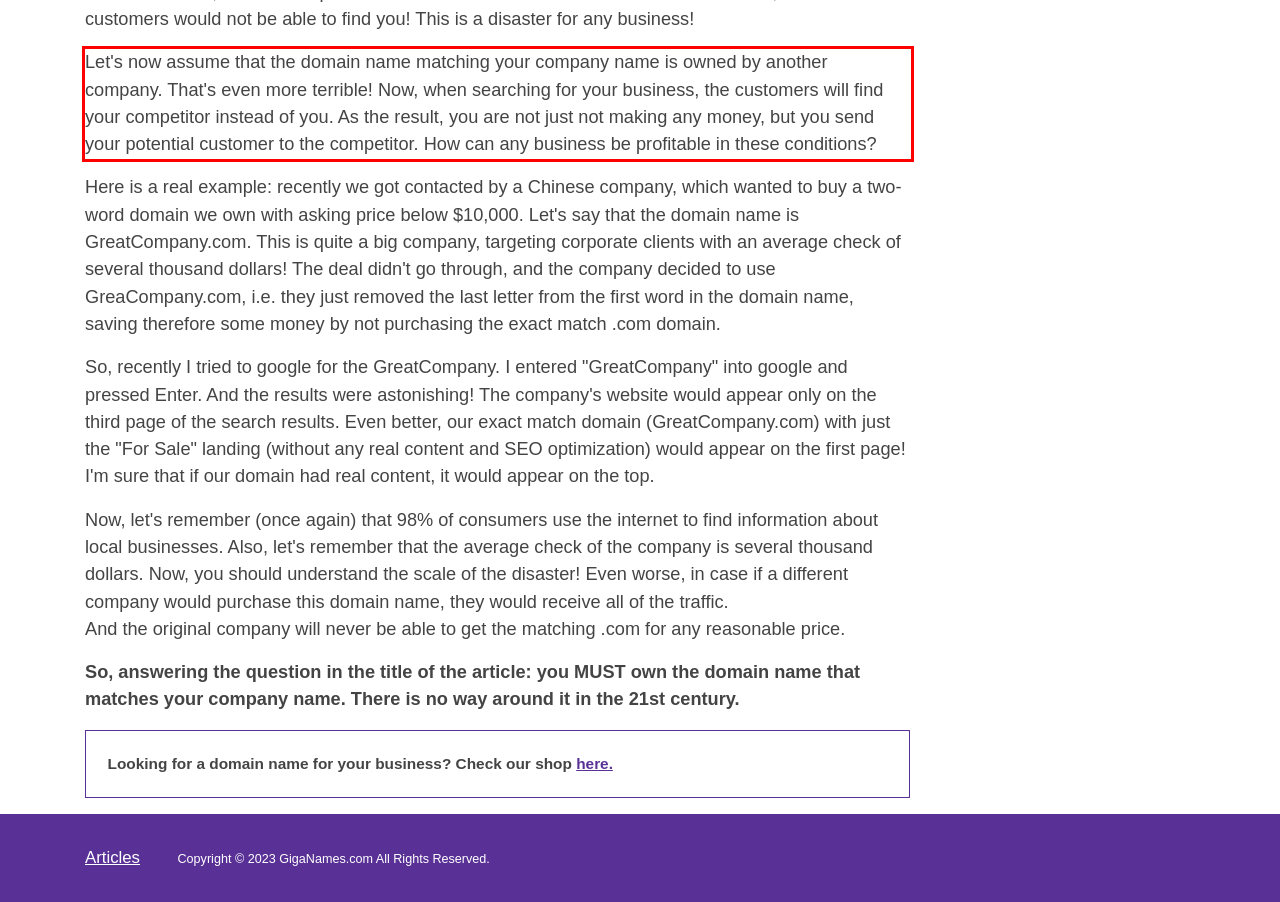In the screenshot of the webpage, find the red bounding box and perform OCR to obtain the text content restricted within this red bounding box.

Let's now assume that the domain name matching your company name is owned by another company. That's even more terrible! Now, when searching for your business, the customers will find your competitor instead of you. As the result, you are not just not making any money, but you send your potential customer to the competitor. How can any business be profitable in these conditions?